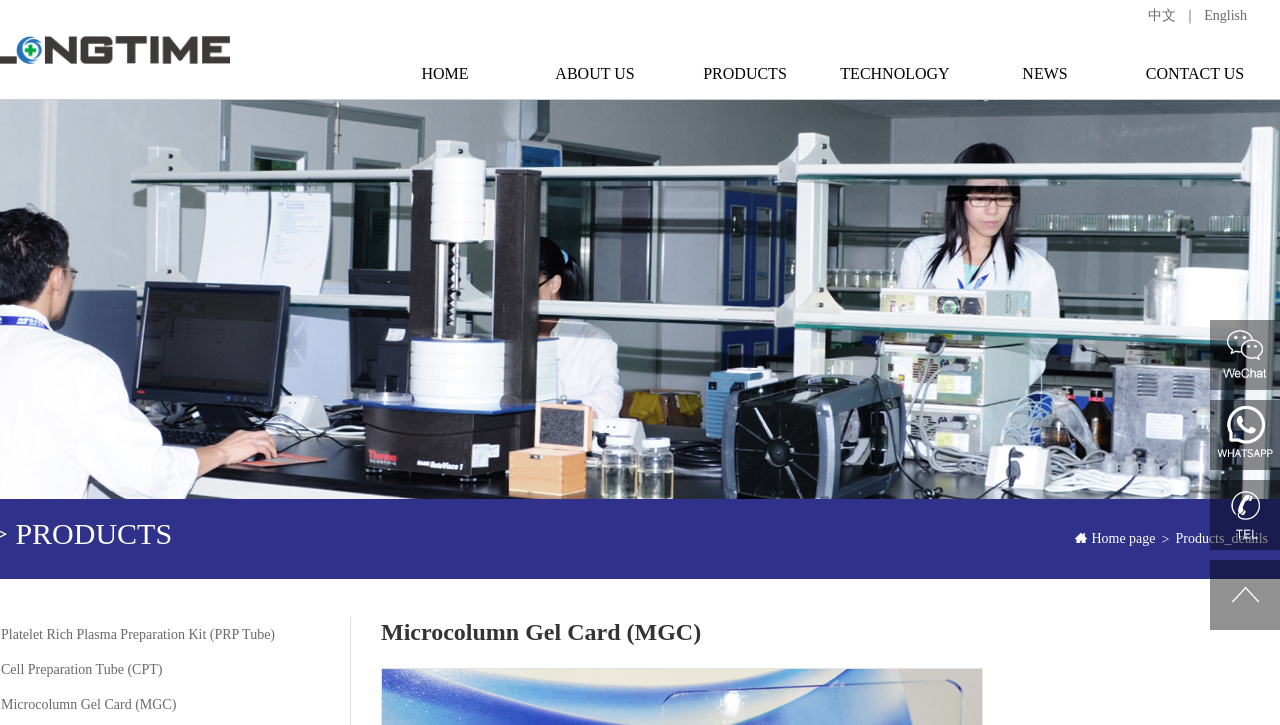Bounding box coordinates are specified in the format (top-left x, top-left y, bottom-right x, bottom-right y). All values are floating point numbers bounded between 0 and 1. Please provide the bounding box coordinate of the region this sentence describes: Home page

[0.839, 0.732, 0.903, 0.753]